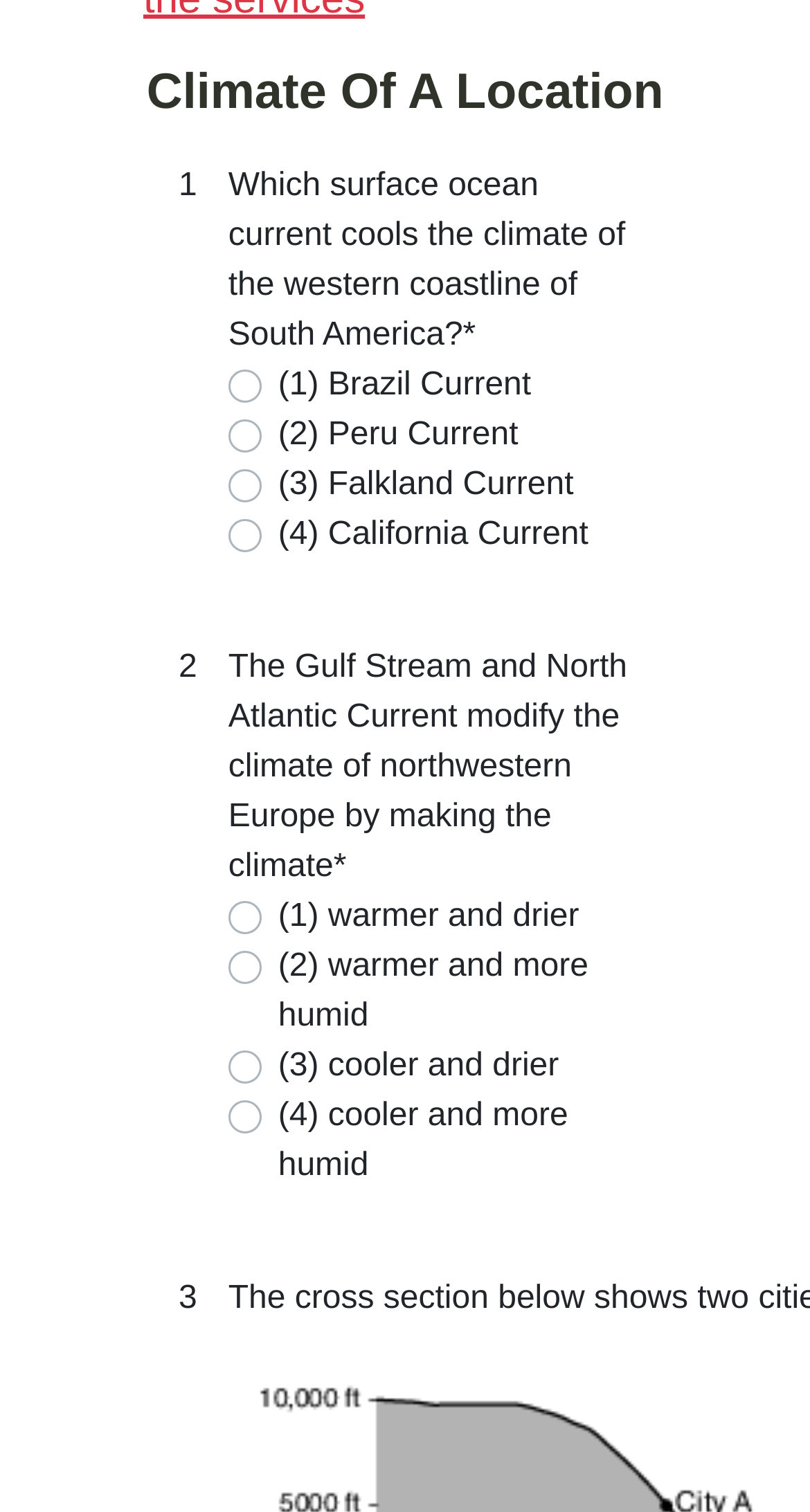Please determine the bounding box coordinates of the clickable area required to carry out the following instruction: "Choose 'Climate Of A Location'". The coordinates must be four float numbers between 0 and 1, represented as [left, top, right, bottom].

[0.205, 0.537, 0.56, 0.563]